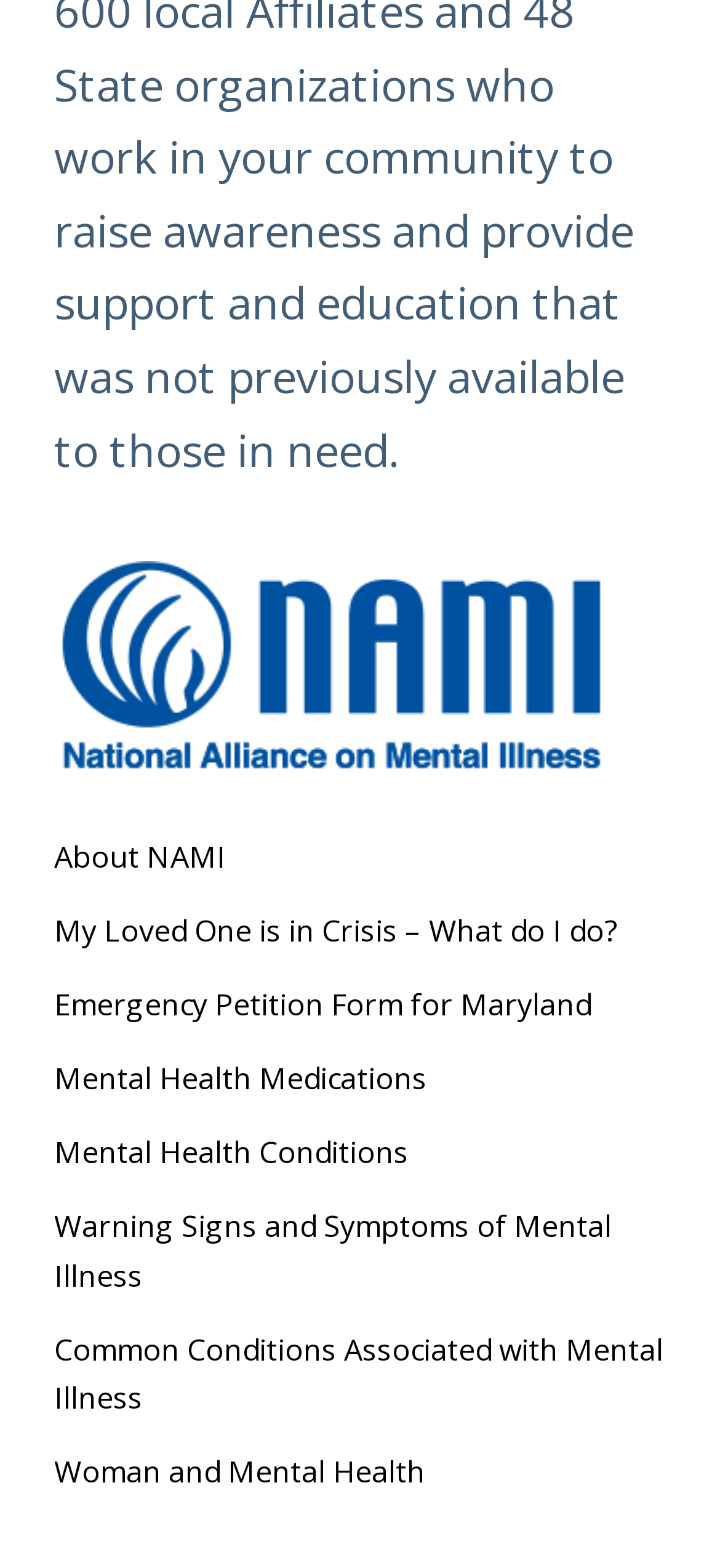Please analyze the image and provide a thorough answer to the question:
What is the topic of the link at the bottom of the webpage?

The link at the bottom of the webpage is located at [0.075, 0.925, 0.59, 0.951] and has the text 'Woman and Mental Health'. This link is likely related to mental health issues specific to women.